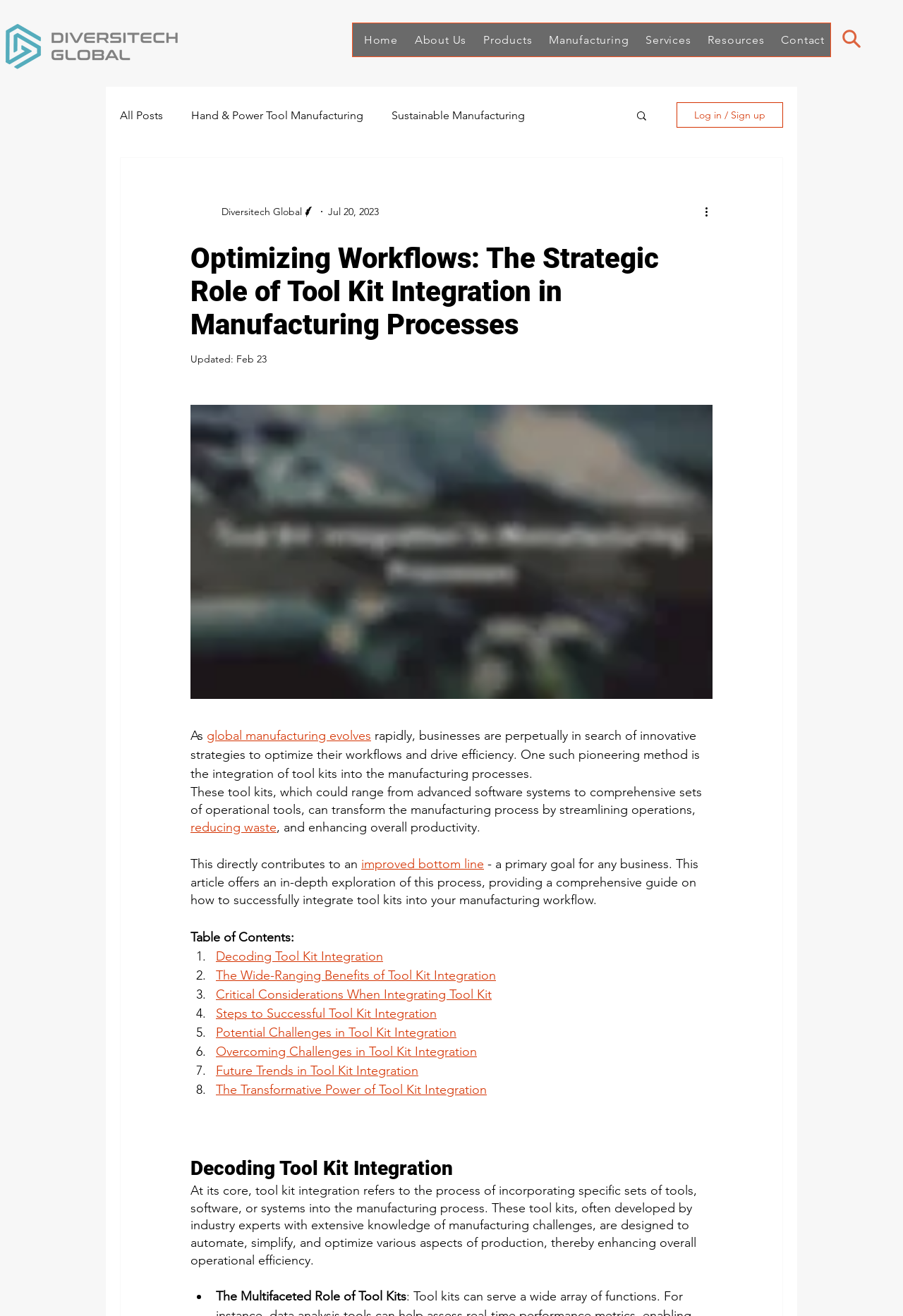Locate the bounding box coordinates of the clickable part needed for the task: "Read the article 'Optimizing Workflows: The Strategic Role of Tool Kit Integration in Manufacturing Processes'".

[0.211, 0.184, 0.789, 0.259]